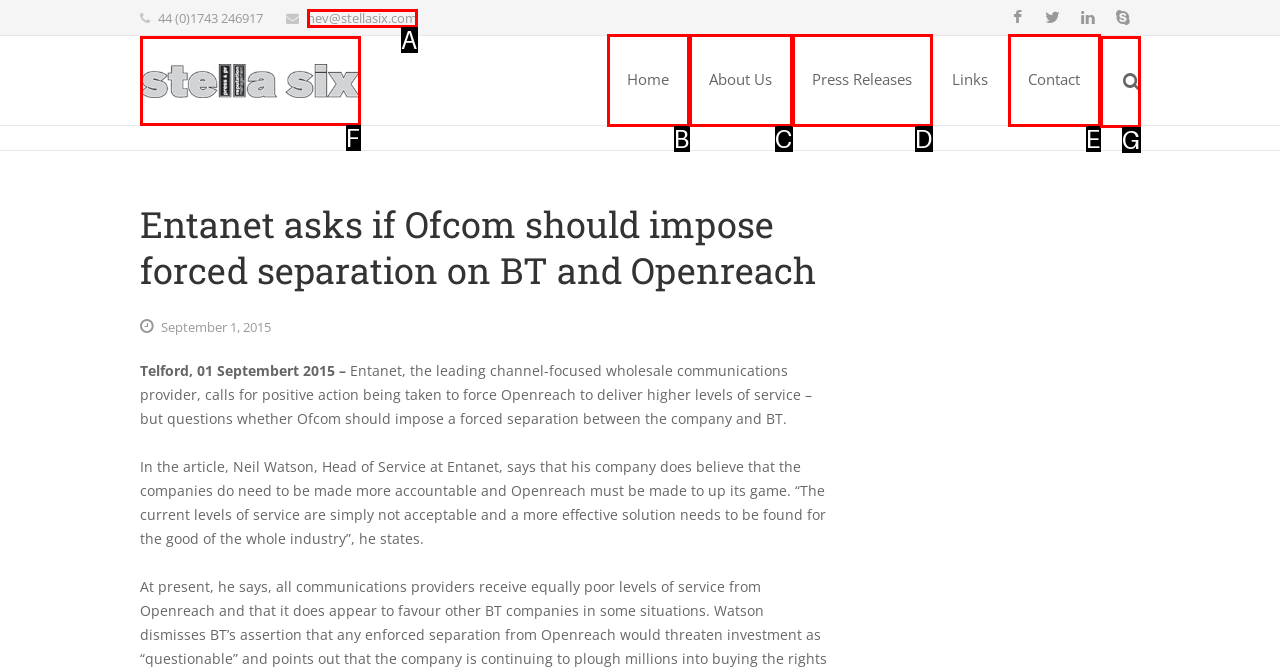Choose the UI element that best aligns with the description: Click Here For Original Article
Respond with the letter of the chosen option directly.

None